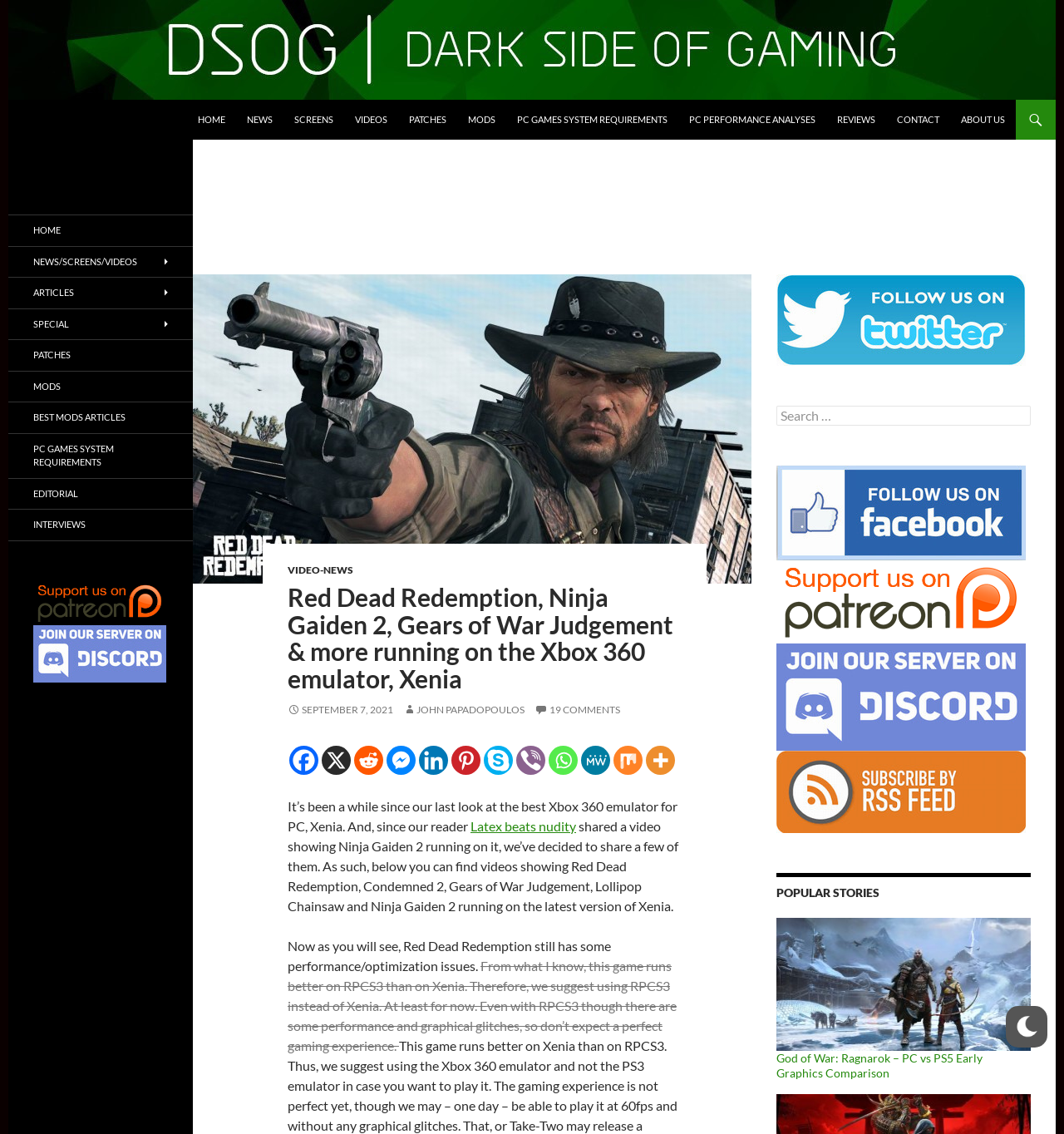Find and specify the bounding box coordinates that correspond to the clickable region for the instruction: "Check the 'POPULAR STORIES'".

[0.73, 0.77, 0.969, 0.796]